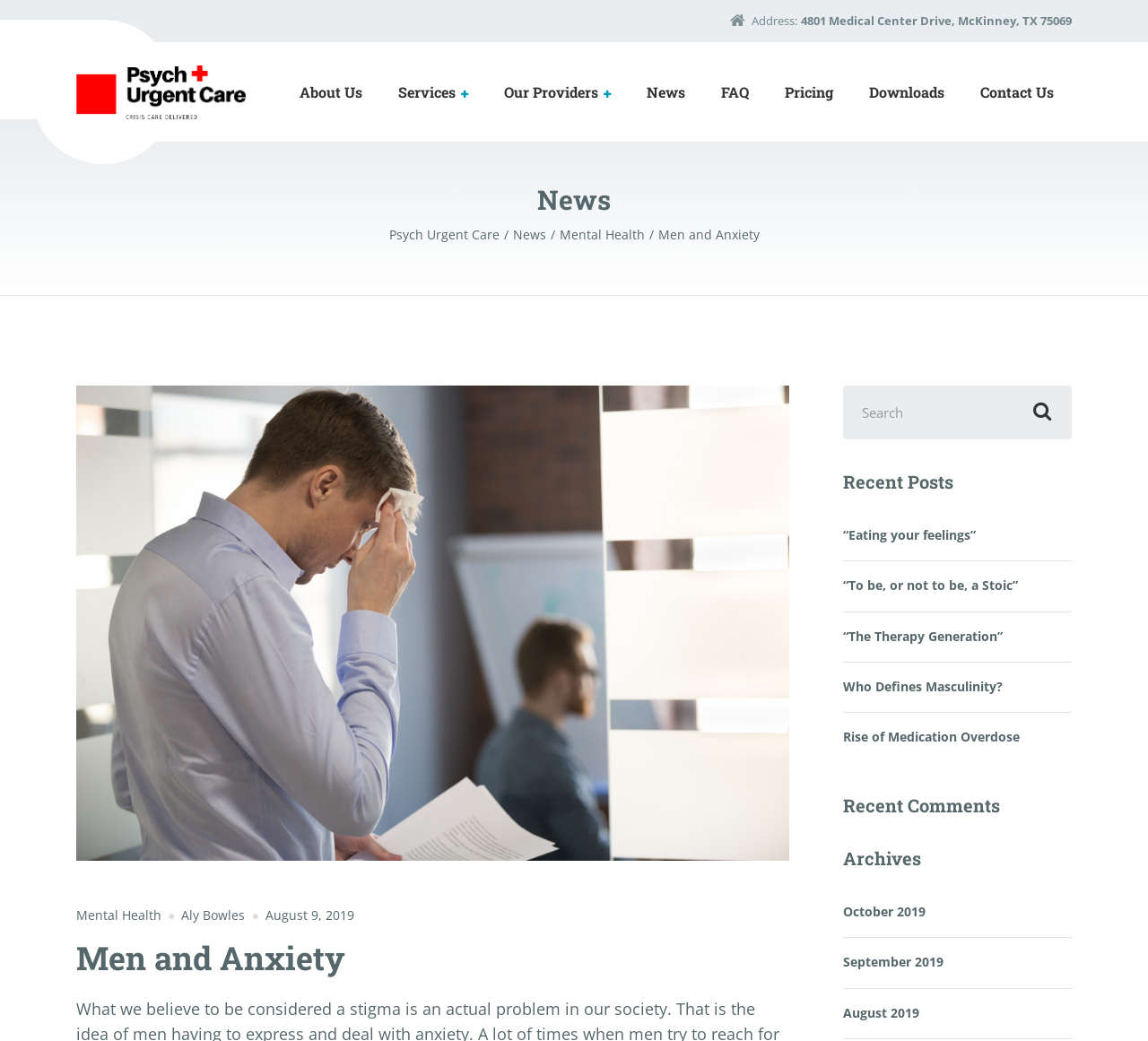Please determine the bounding box coordinates for the element that should be clicked to follow these instructions: "Search for something".

[0.734, 0.37, 0.934, 0.422]